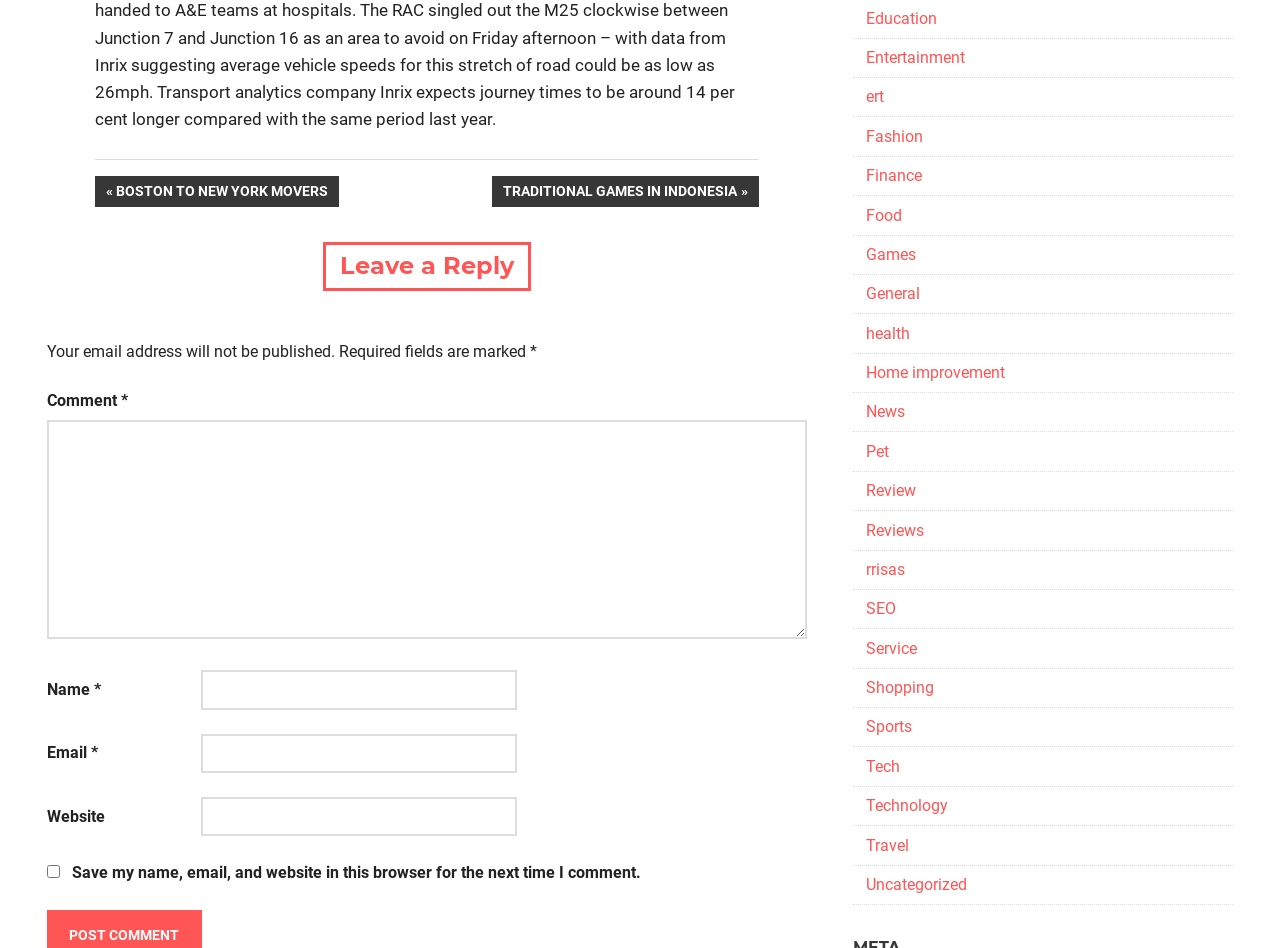What is the function of the checkbox below the 'Website' field?
Please give a detailed and elaborate answer to the question based on the image.

The checkbox below the 'Website' field is labeled 'Save my name, email, and website in this browser for the next time I comment', which suggests that its function is to save the user's data for future comments.